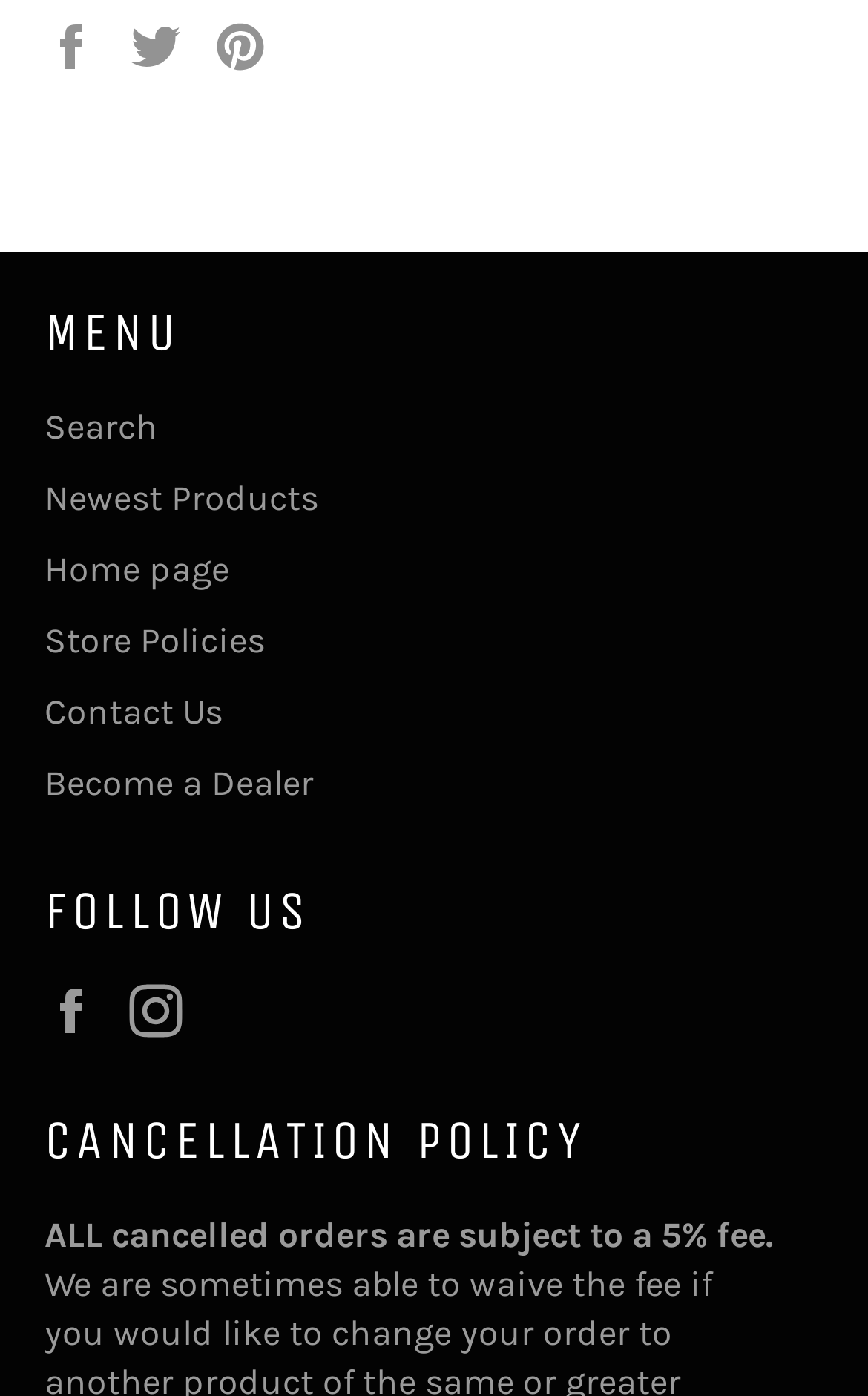Identify the bounding box for the UI element that is described as follows: "Newest Products".

[0.051, 0.342, 0.367, 0.372]